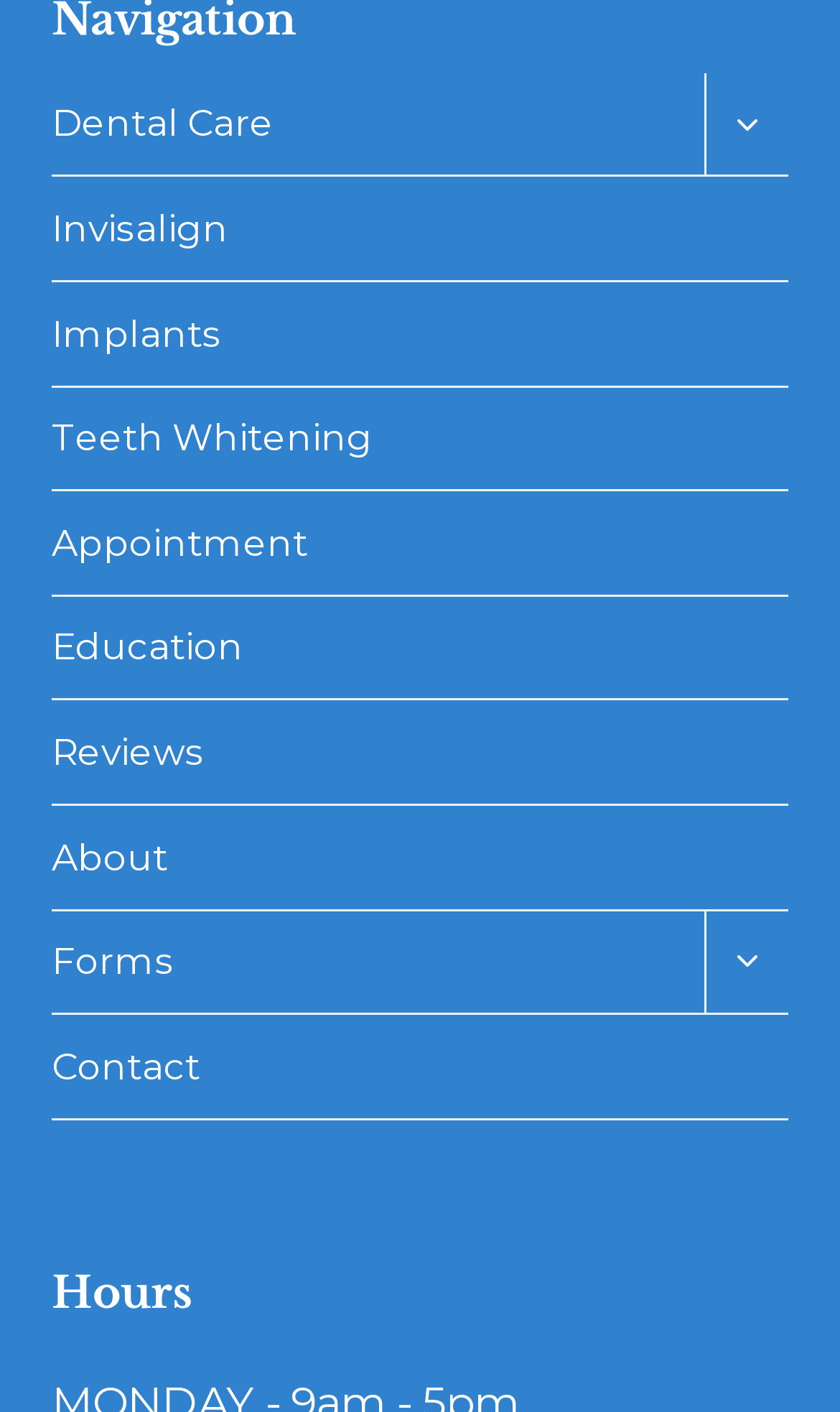Determine the bounding box coordinates of the region I should click to achieve the following instruction: "View Hours". Ensure the bounding box coordinates are four float numbers between 0 and 1, i.e., [left, top, right, bottom].

[0.062, 0.892, 0.938, 0.938]